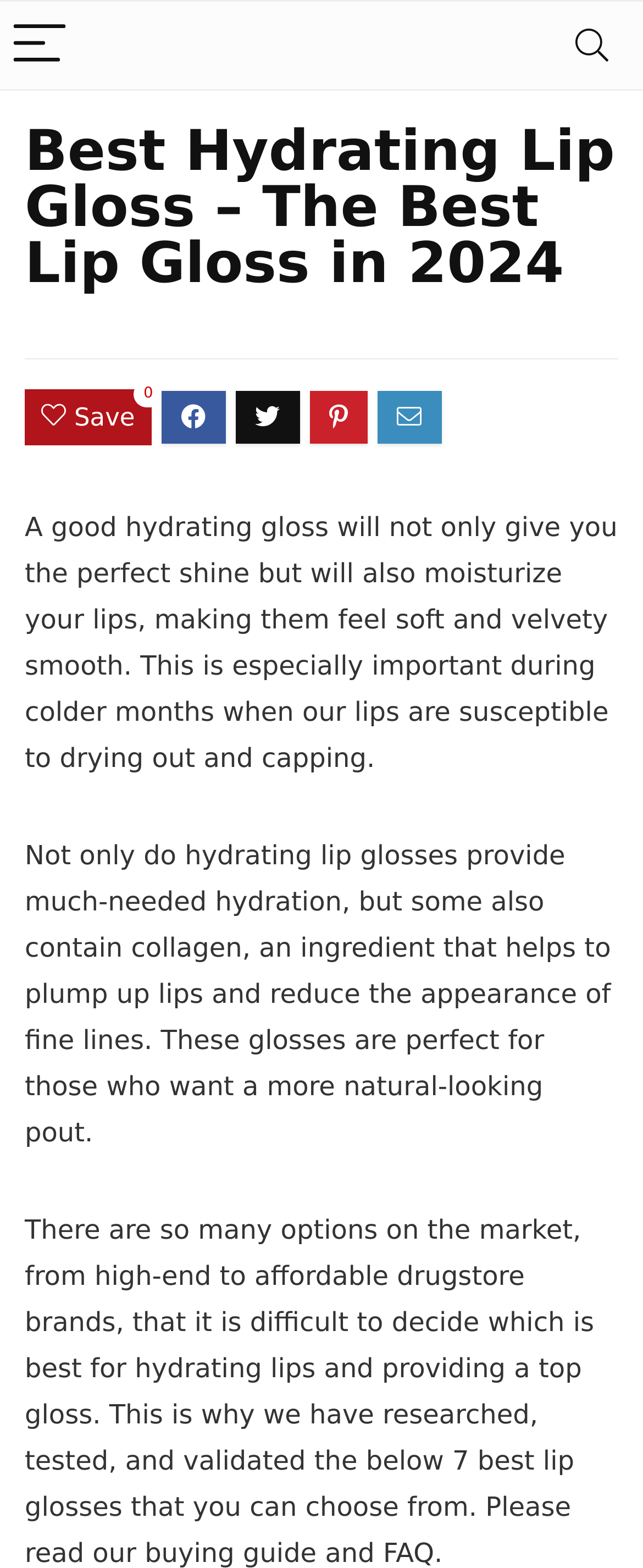Look at the image and answer the question in detail:
How many paragraphs are there in the introduction?

I counted the number of StaticText elements that appear to be part of the introduction, which are the two paragraphs describing the benefits of hydrating lip glosses.